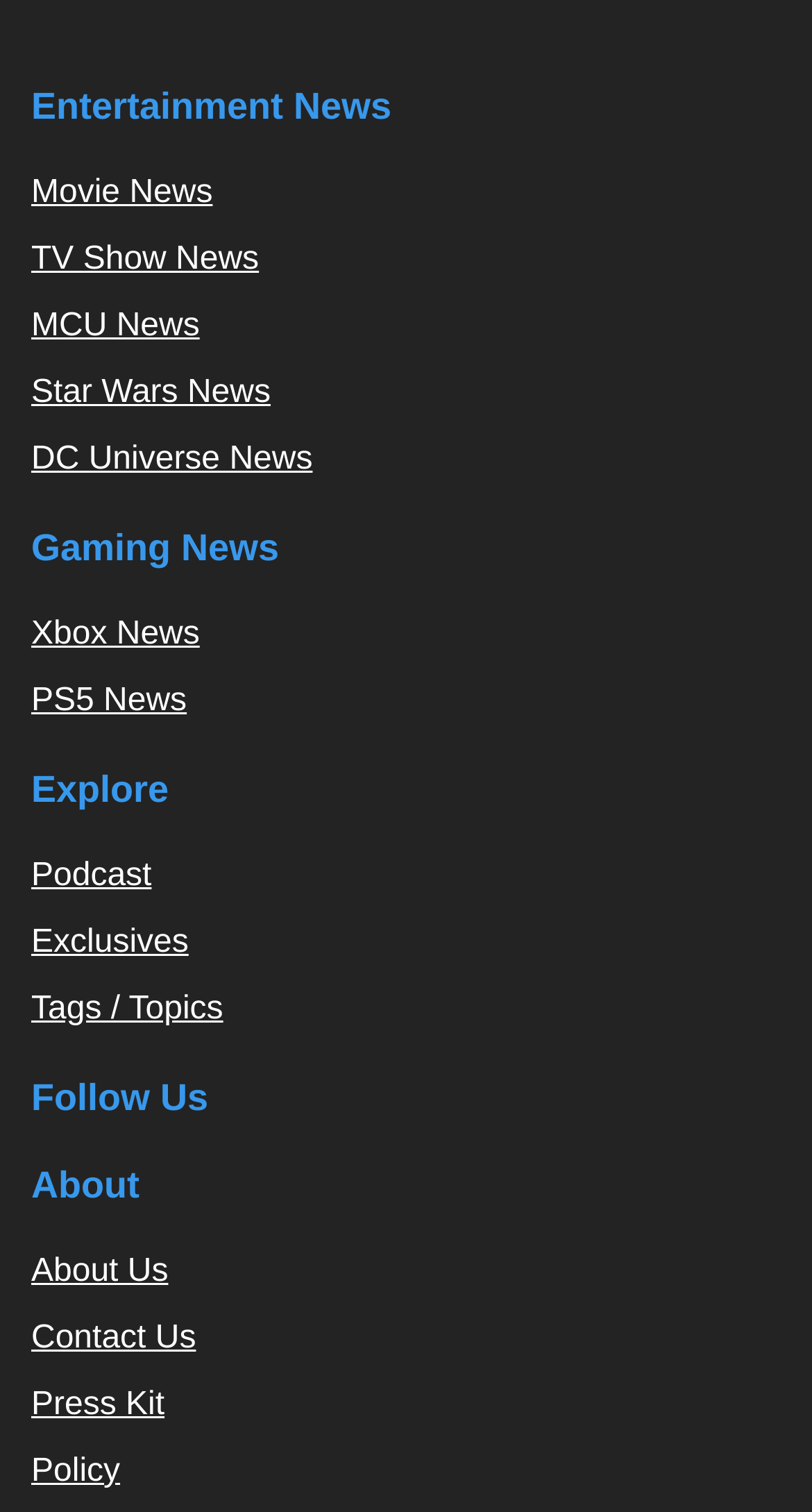Can you show the bounding box coordinates of the region to click on to complete the task described in the instruction: "Read About Us"?

[0.038, 0.829, 0.207, 0.852]